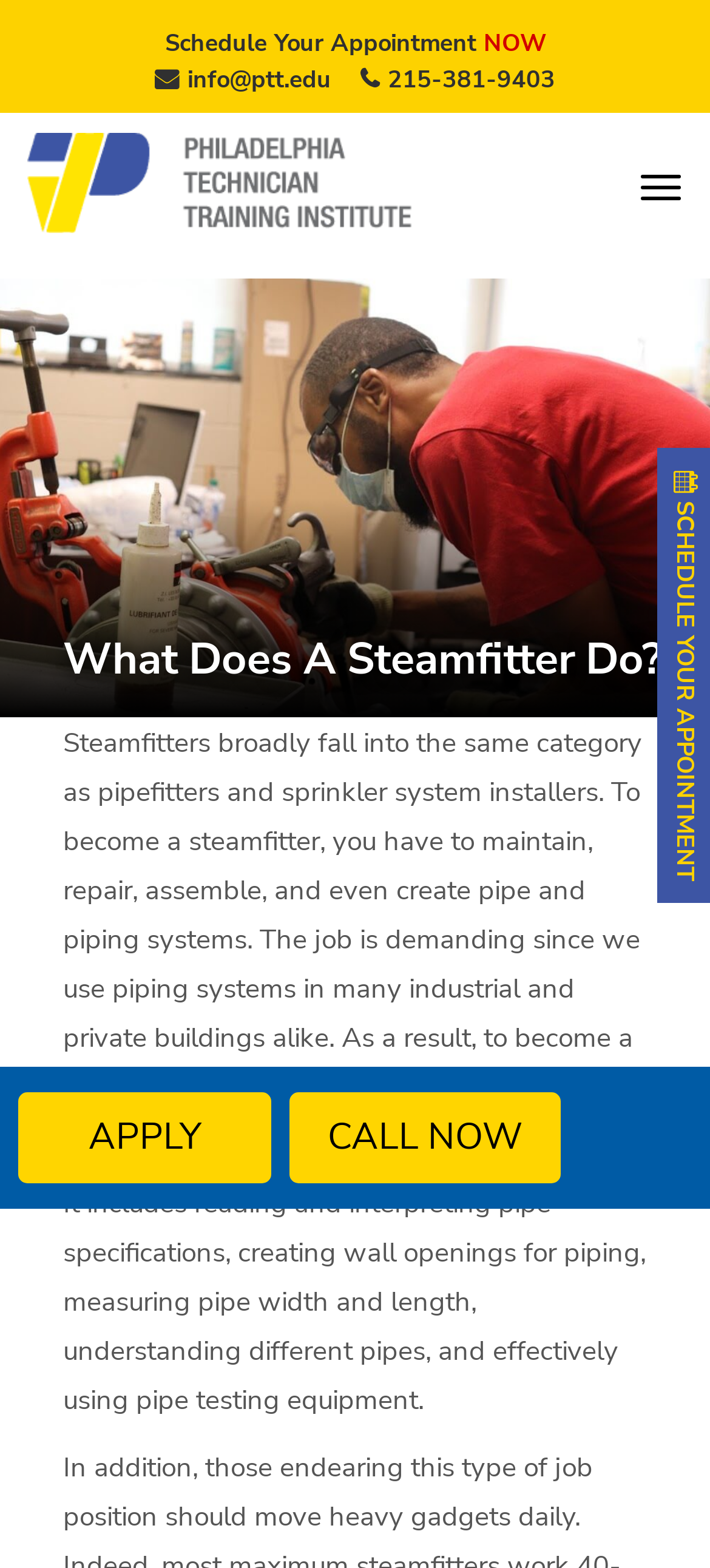Provide the bounding box coordinates of the HTML element described by the text: "Call Now". The coordinates should be in the format [left, top, right, bottom] with values between 0 and 1.

[0.408, 0.697, 0.79, 0.755]